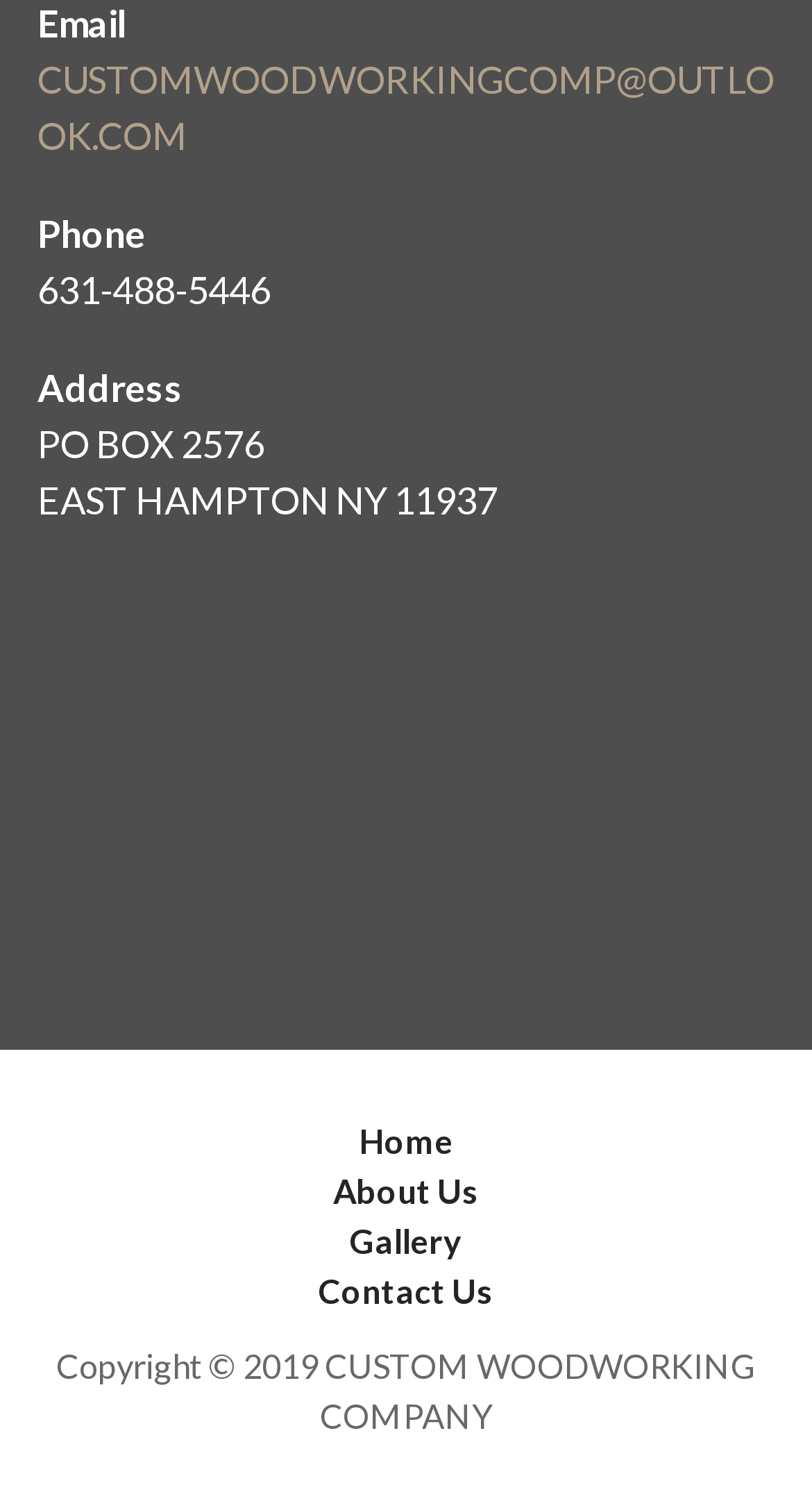Find the bounding box coordinates of the UI element according to this description: "Home".

[0.442, 0.744, 0.558, 0.77]